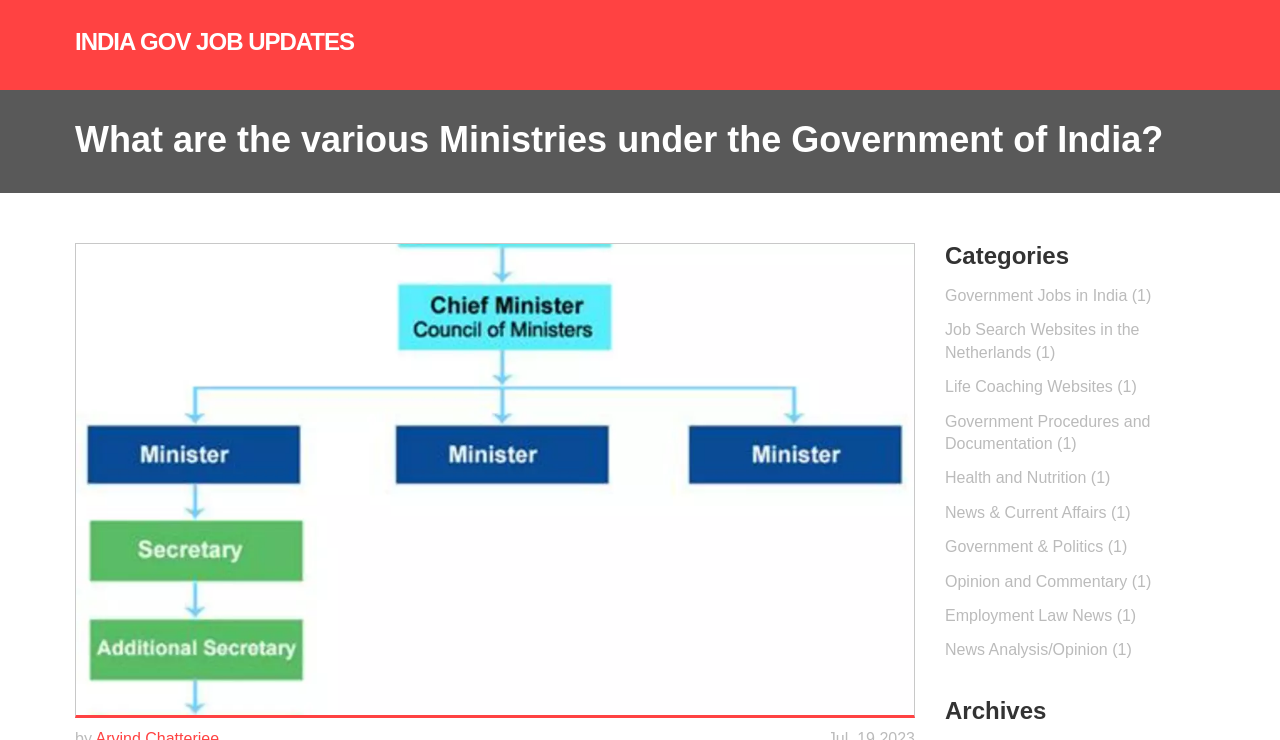Find and specify the bounding box coordinates that correspond to the clickable region for the instruction: "Click on the 'INDIA GOV JOB UPDATES' link".

[0.059, 0.0, 0.277, 0.081]